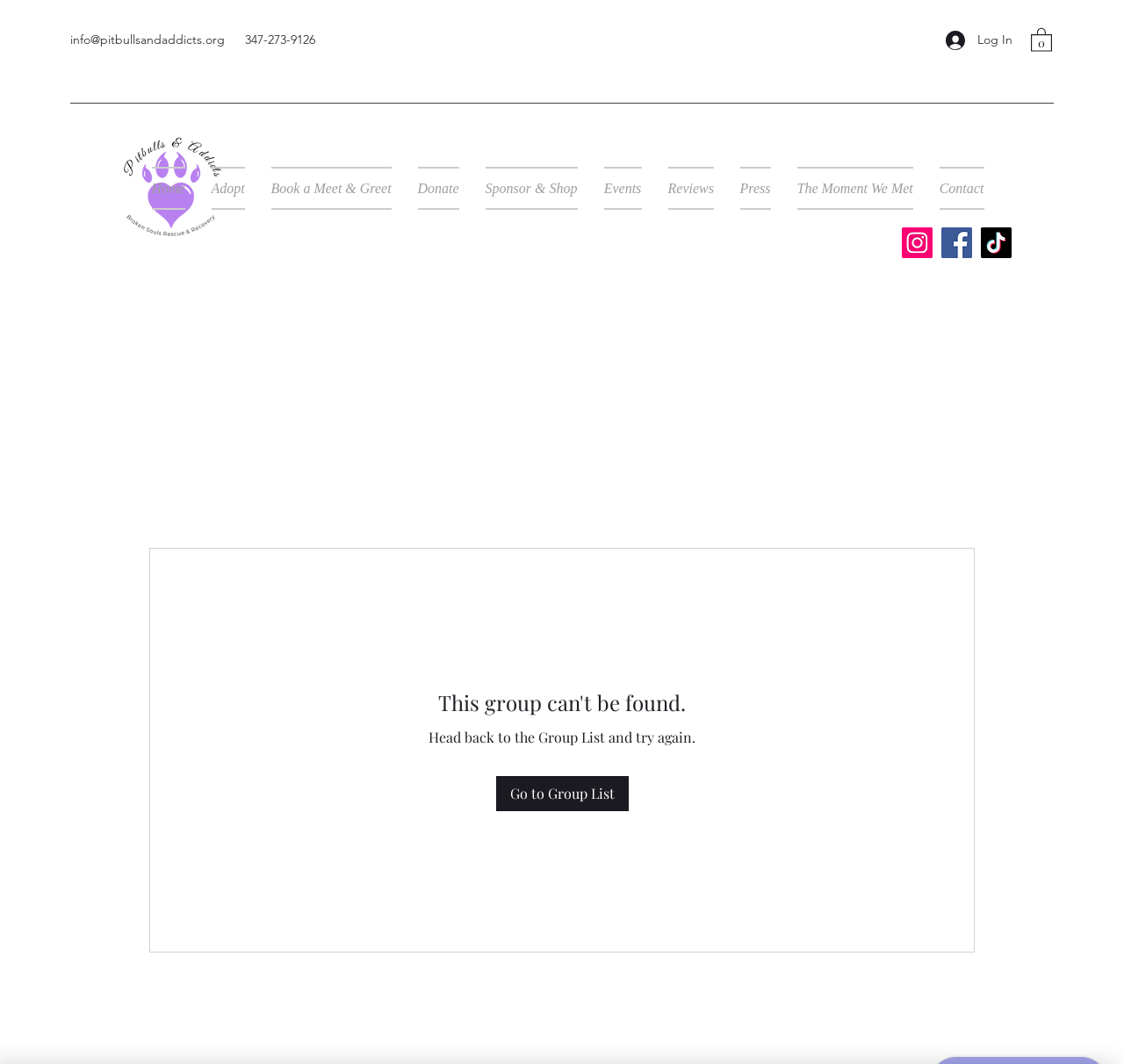Kindly determine the bounding box coordinates for the clickable area to achieve the given instruction: "Go to the Group List".

[0.441, 0.729, 0.559, 0.762]